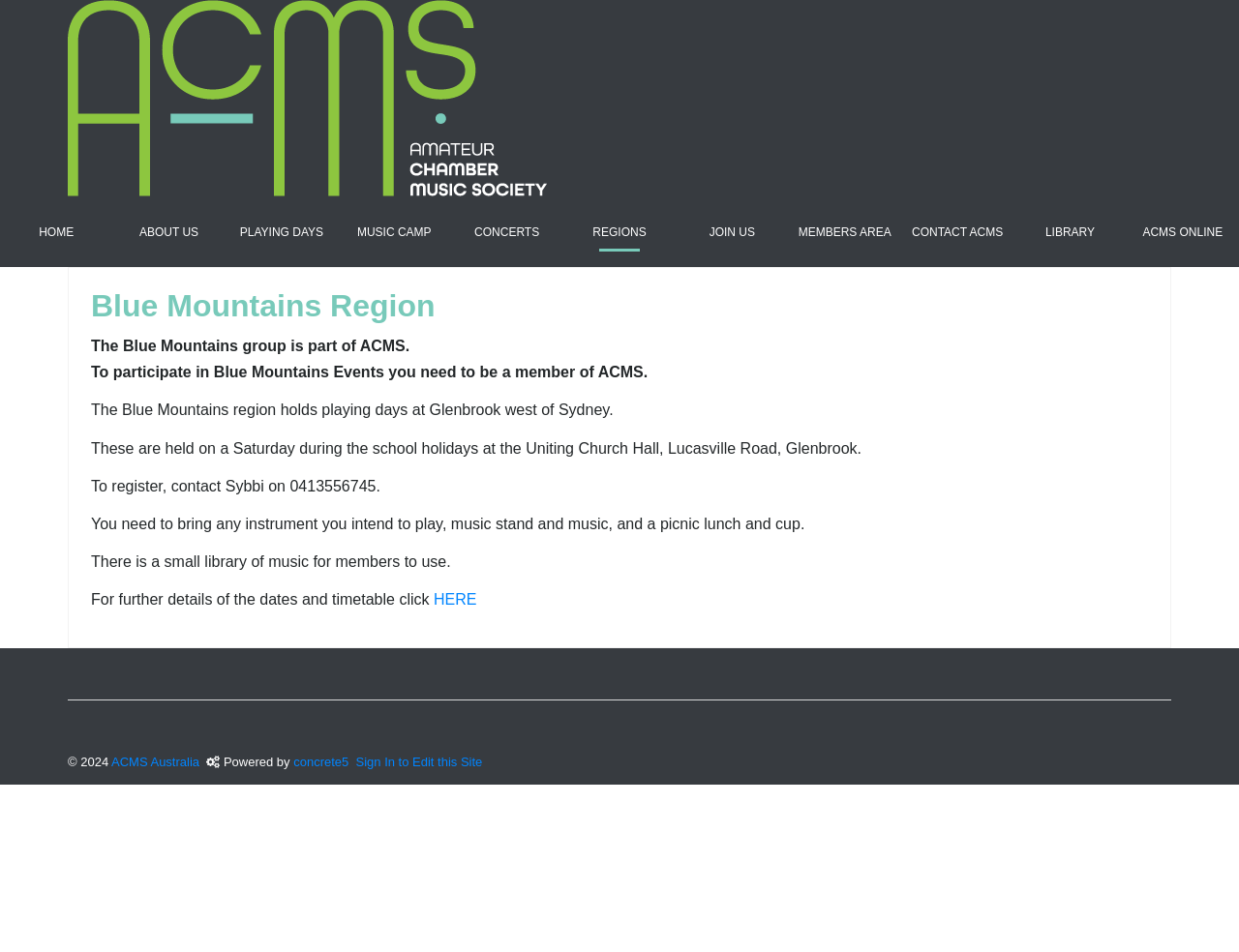Determine the bounding box for the described HTML element: "Home". Ensure the coordinates are four float numbers between 0 and 1 in the format [left, top, right, bottom].

[0.0, 0.227, 0.091, 0.261]